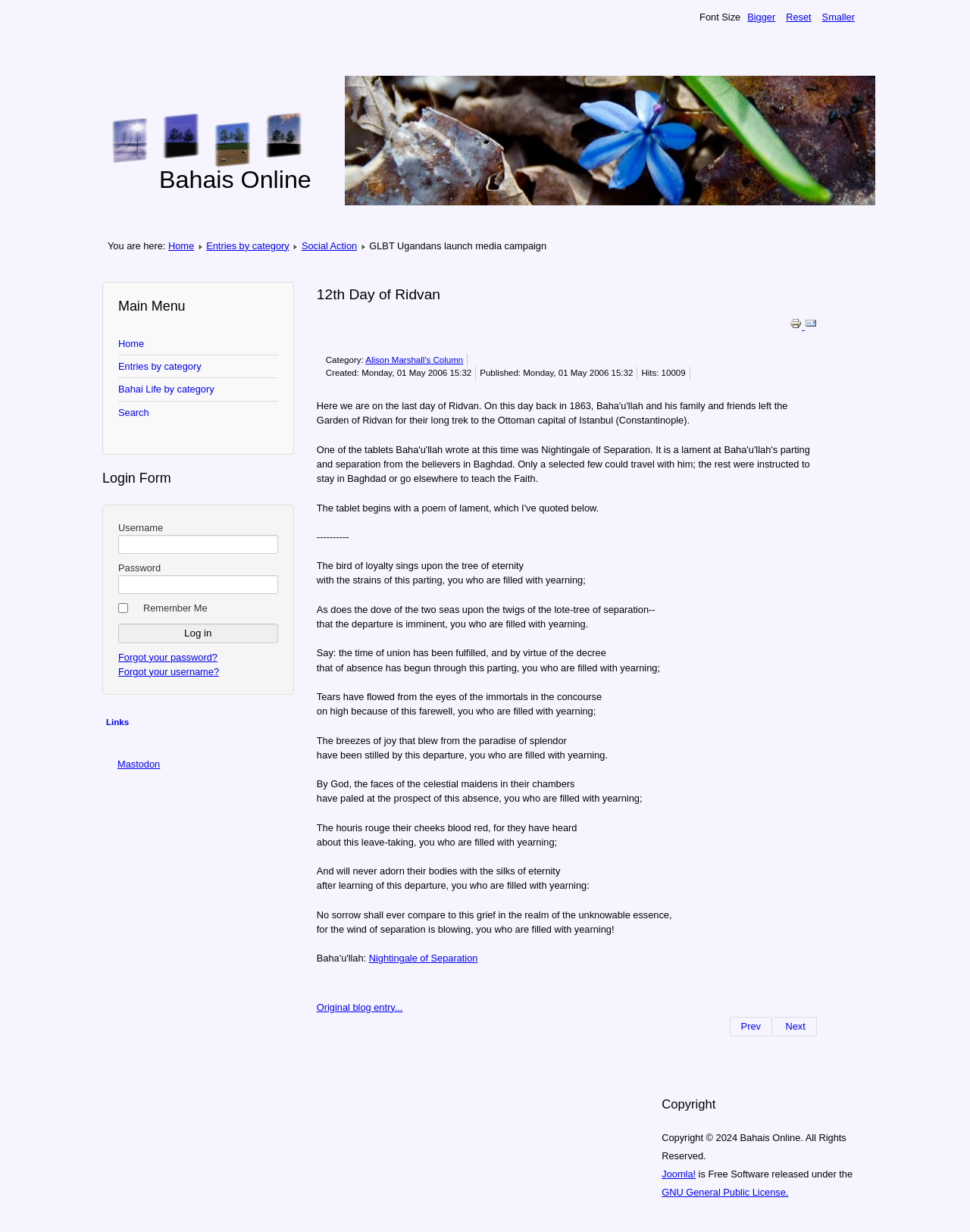Give a one-word or short-phrase answer to the following question: 
What is the link text of the link element next to the 'Print' image?

Email